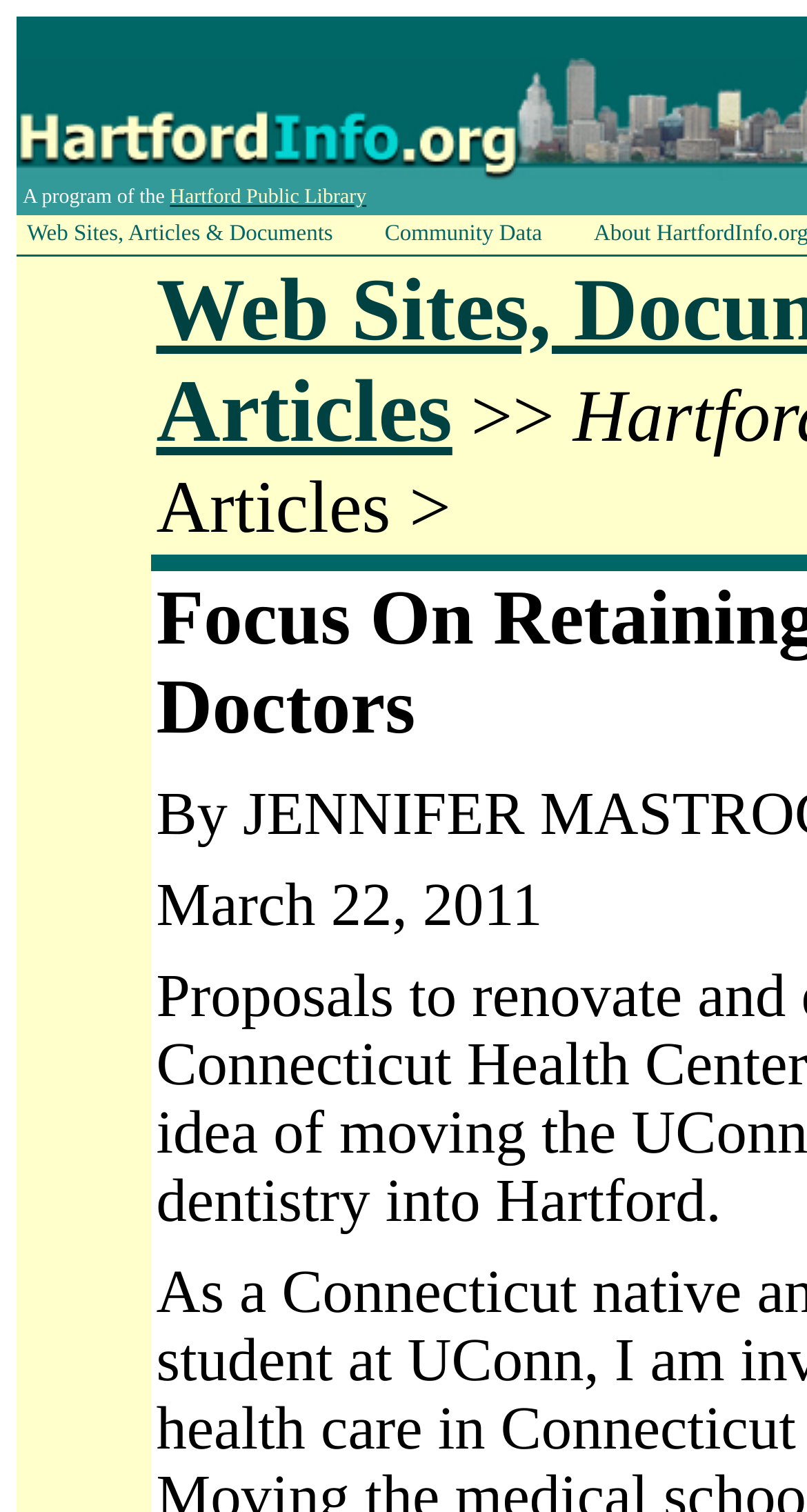How many links are there in the top section?
Identify the answer in the screenshot and reply with a single word or phrase.

3